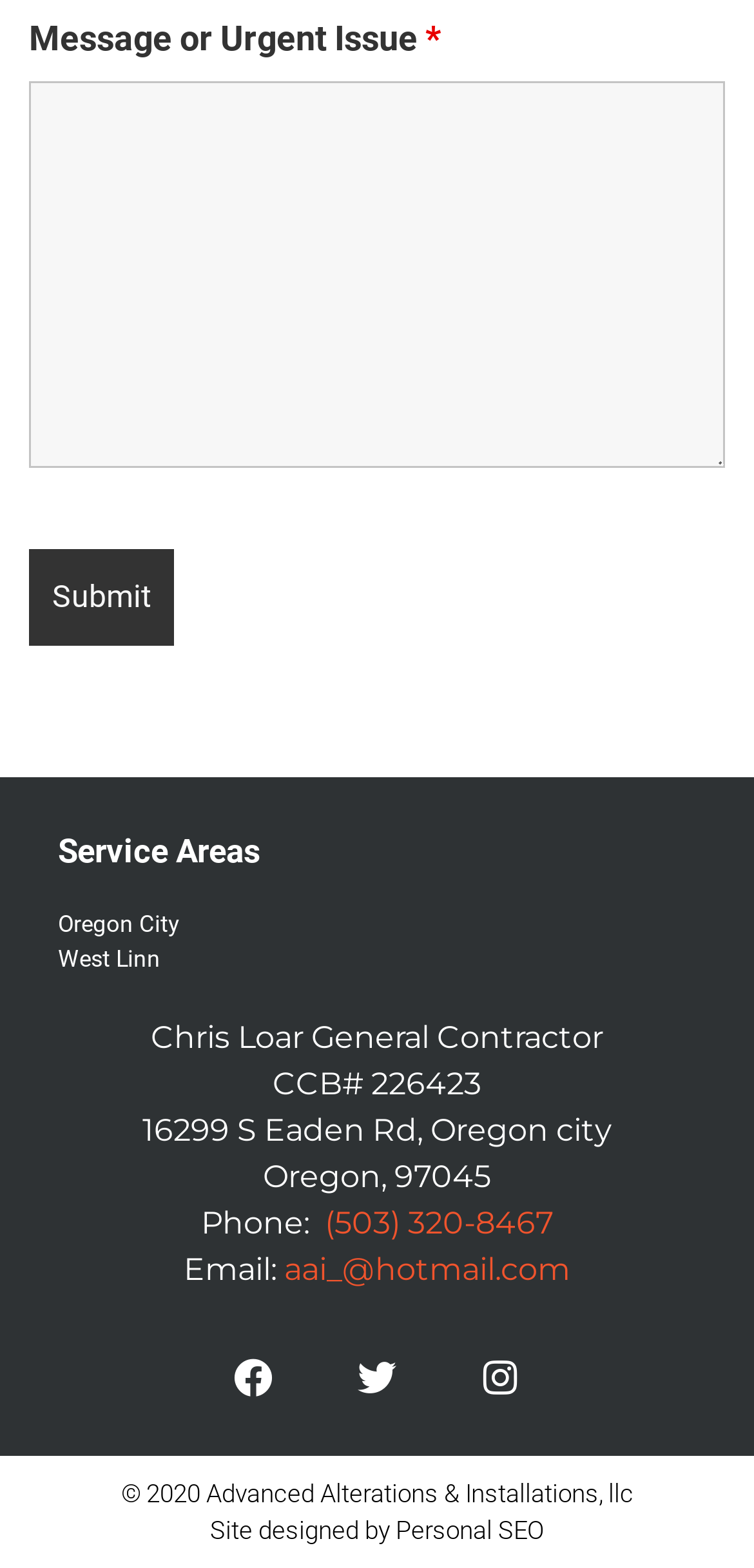Specify the bounding box coordinates of the area to click in order to follow the given instruction: "Enter a message or urgent issue."

[0.038, 0.051, 0.962, 0.298]